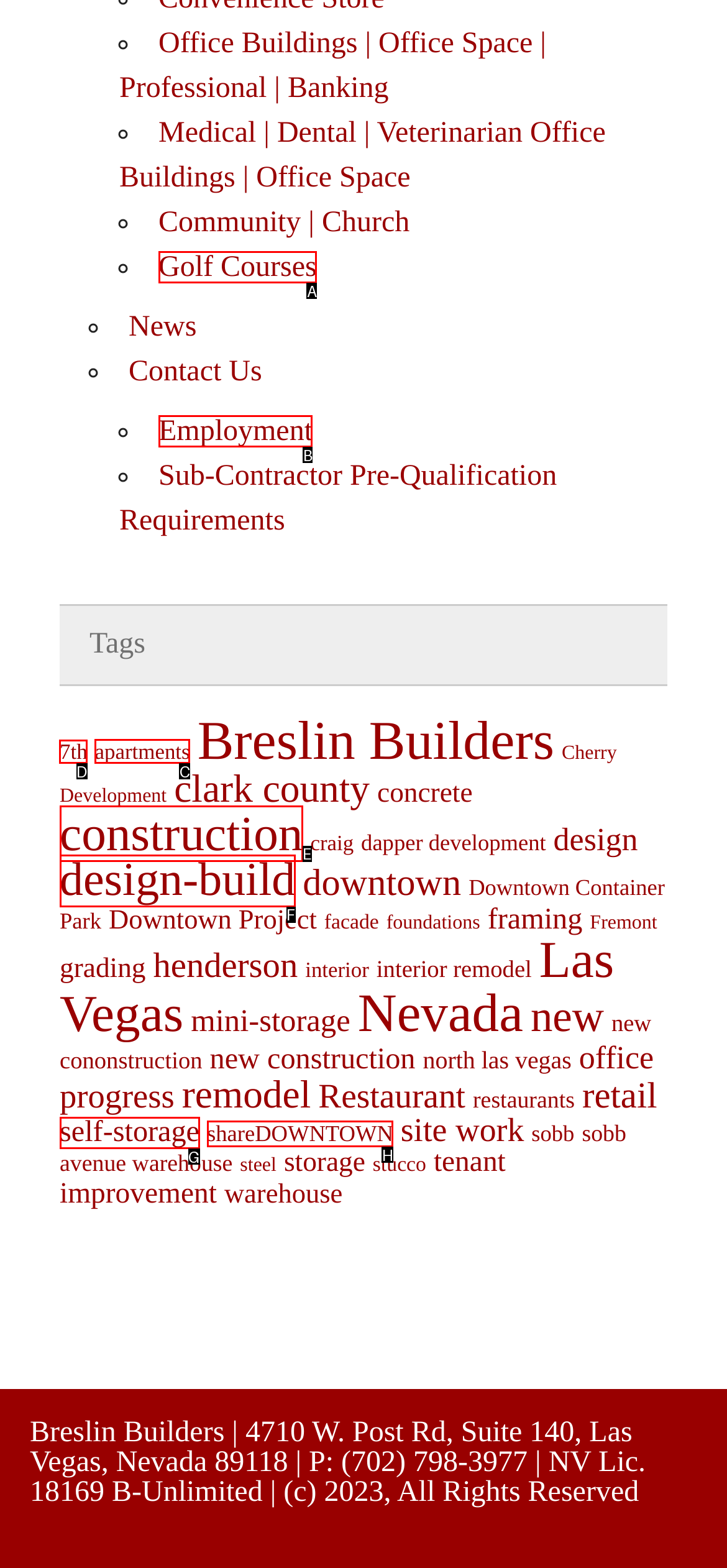Tell me which one HTML element I should click to complete this task: go to home page Answer with the option's letter from the given choices directly.

None